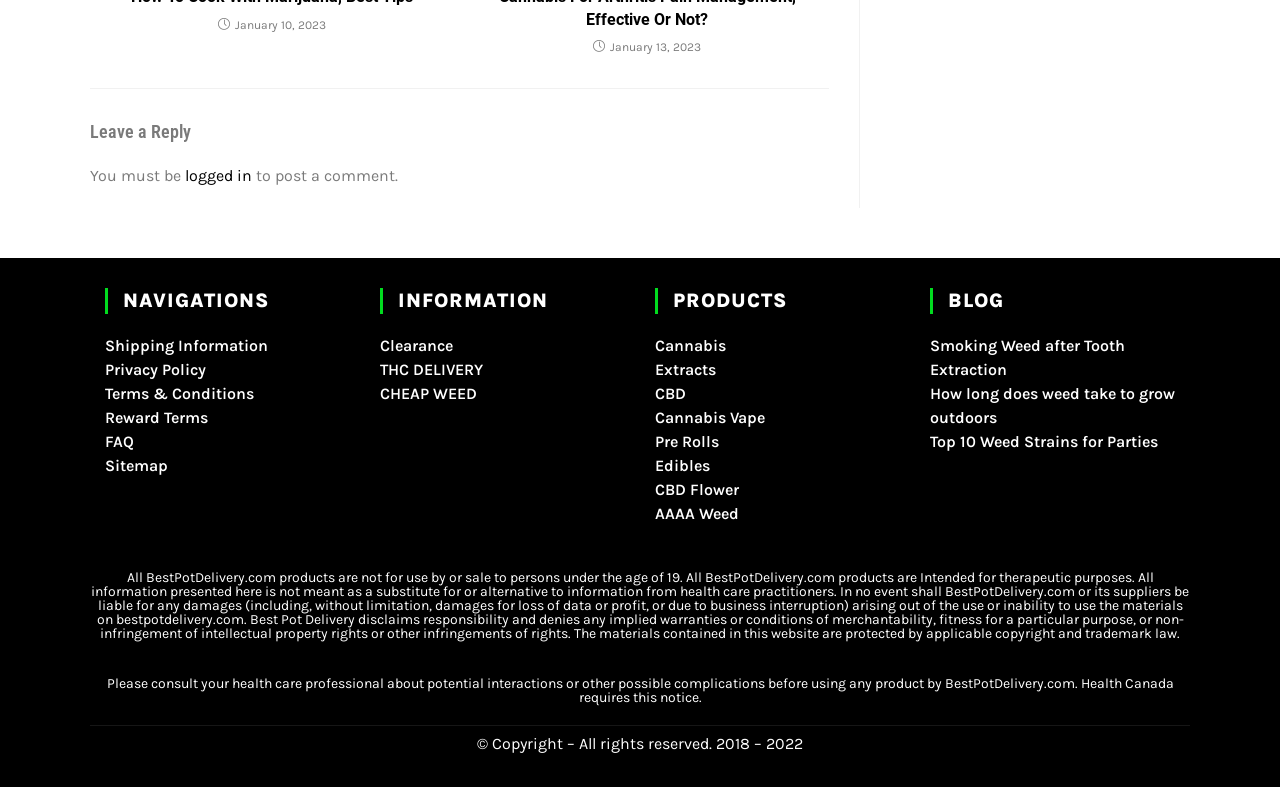Specify the bounding box coordinates (top-left x, top-left y, bottom-right x, bottom-right y) of the UI element in the screenshot that matches this description: Smoking Weed after Tooth Extraction

[0.727, 0.427, 0.879, 0.482]